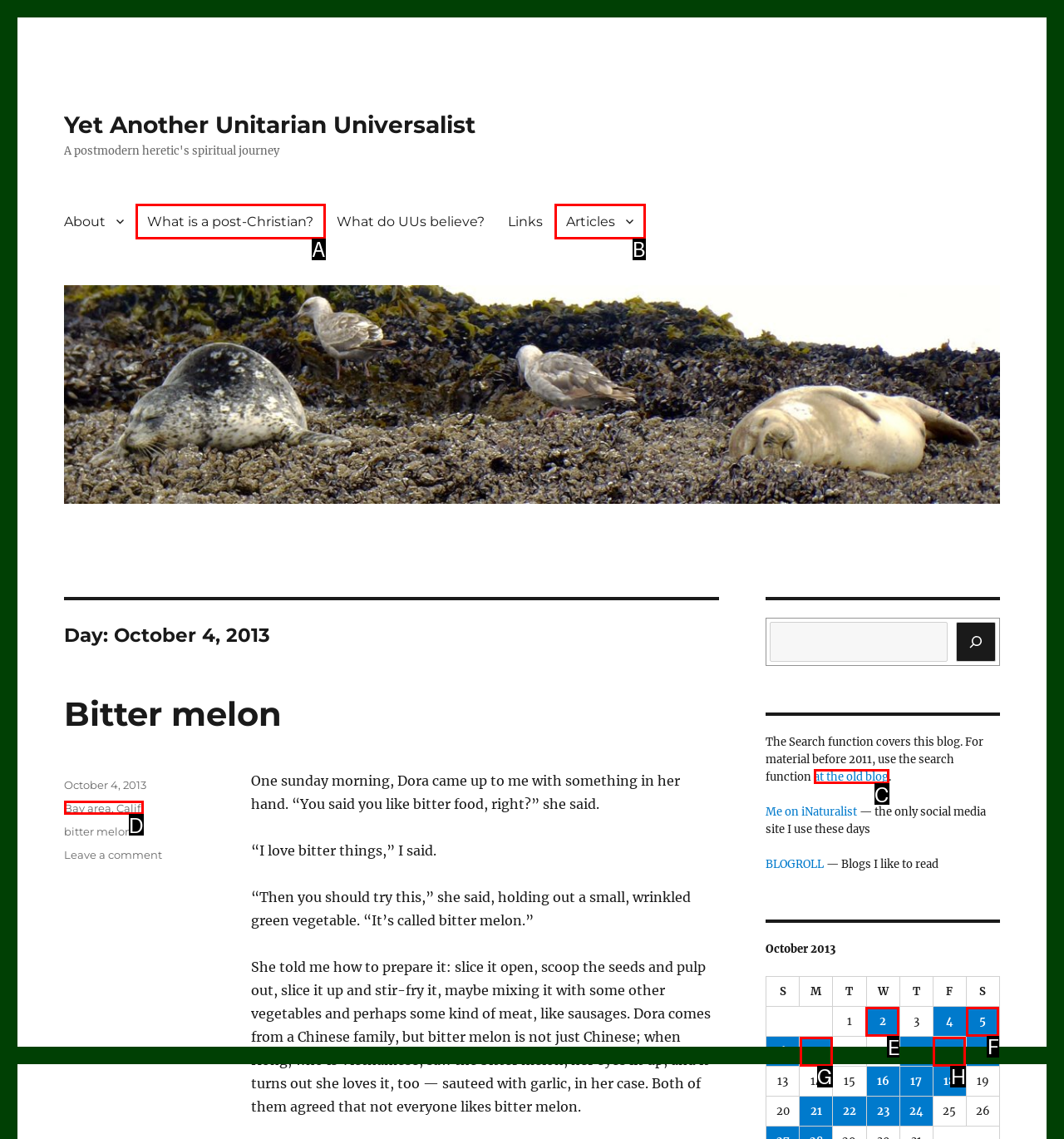Tell me which one HTML element I should click to complete the following task: View posts published on October 2, 2013
Answer with the option's letter from the given choices directly.

E